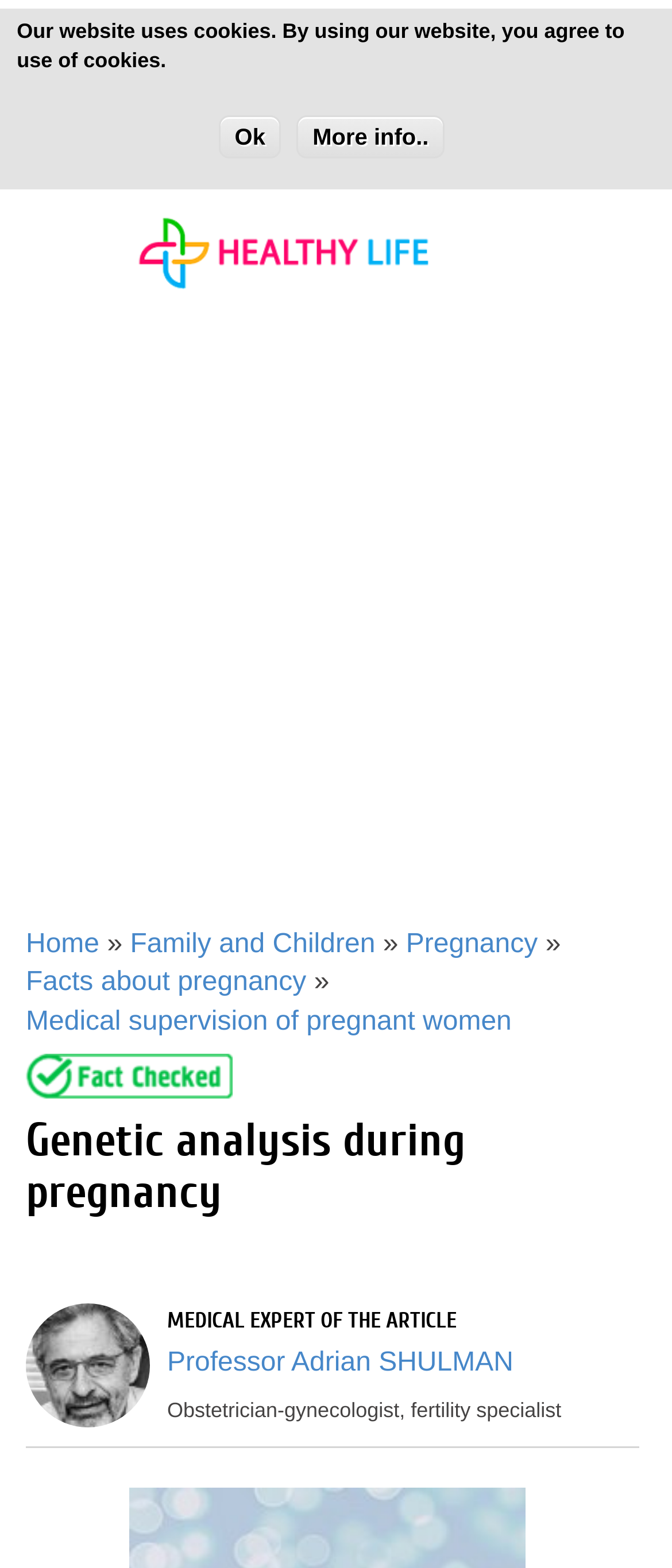How many links are in the navigation menu?
Answer the question with a thorough and detailed explanation.

I counted the links in the navigation menu, which are 'Home', 'Family and Children', 'Pregnancy', and 'Facts about pregnancy'. There are 4 links in total.